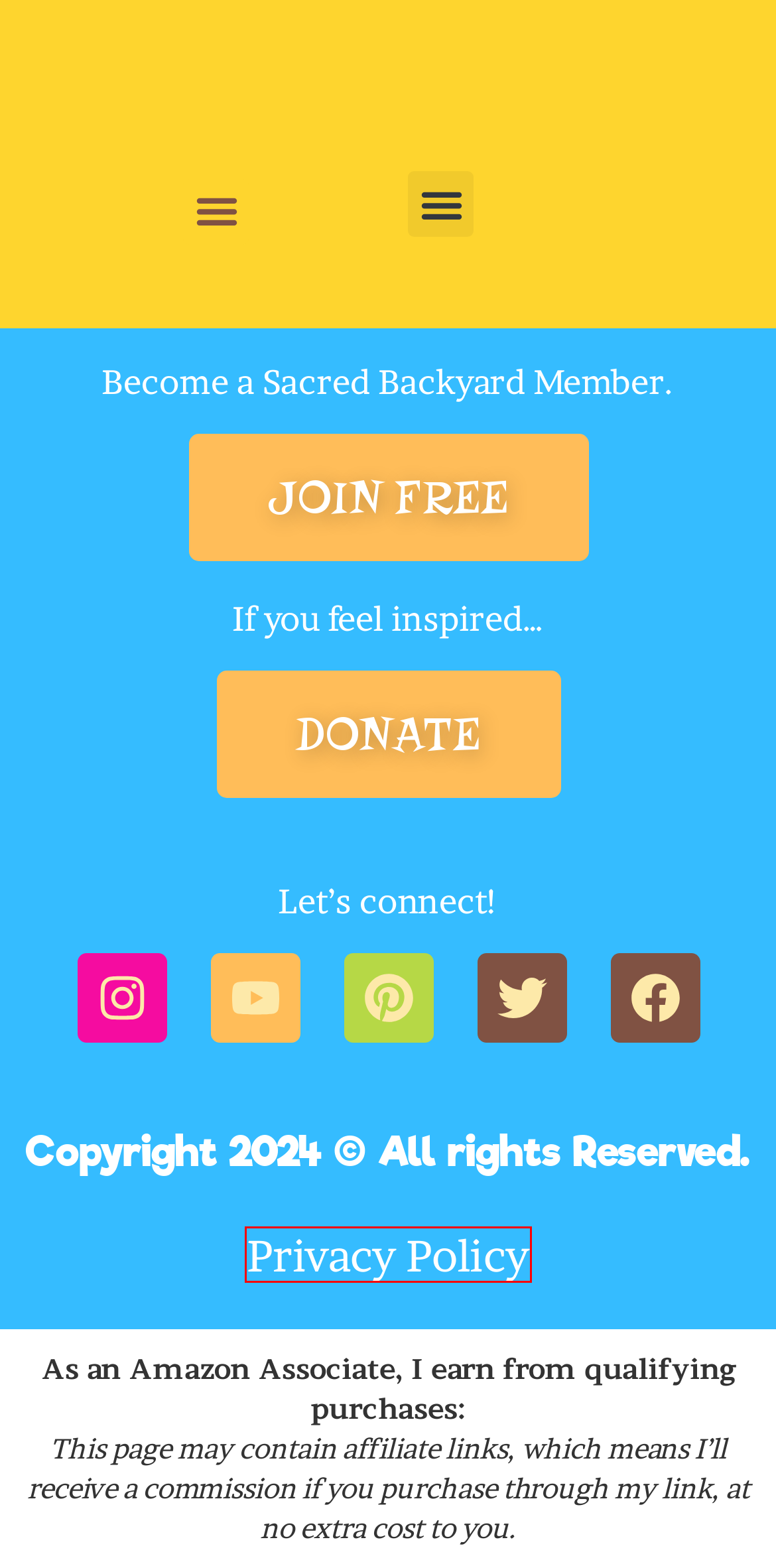Observe the provided screenshot of a webpage that has a red rectangle bounding box. Determine the webpage description that best matches the new webpage after clicking the element inside the red bounding box. Here are the candidates:
A. Natural Remedies For Human Health So You Can Live Your Life Better.
B. The Superfood List For Peak Health: My Top 9 Superfoods
C. Awaken The Ten Bodies | Dodhisattva's Sacred Backyard
D. Organic Liquid Vitamin C Drops - Plant-Based Vitamin C – Global Healing
E. Privacy Policy | Dodhisattva's Sacred Backyard
F. Osteoporosis Self-Care: My Top 3 Tips
G. 7 Astonishing Health Secrets Of Cistus Tea Revealed
H. Easy Low Oxalate Salad Dressing Recipe: Healthy & Homemade

E